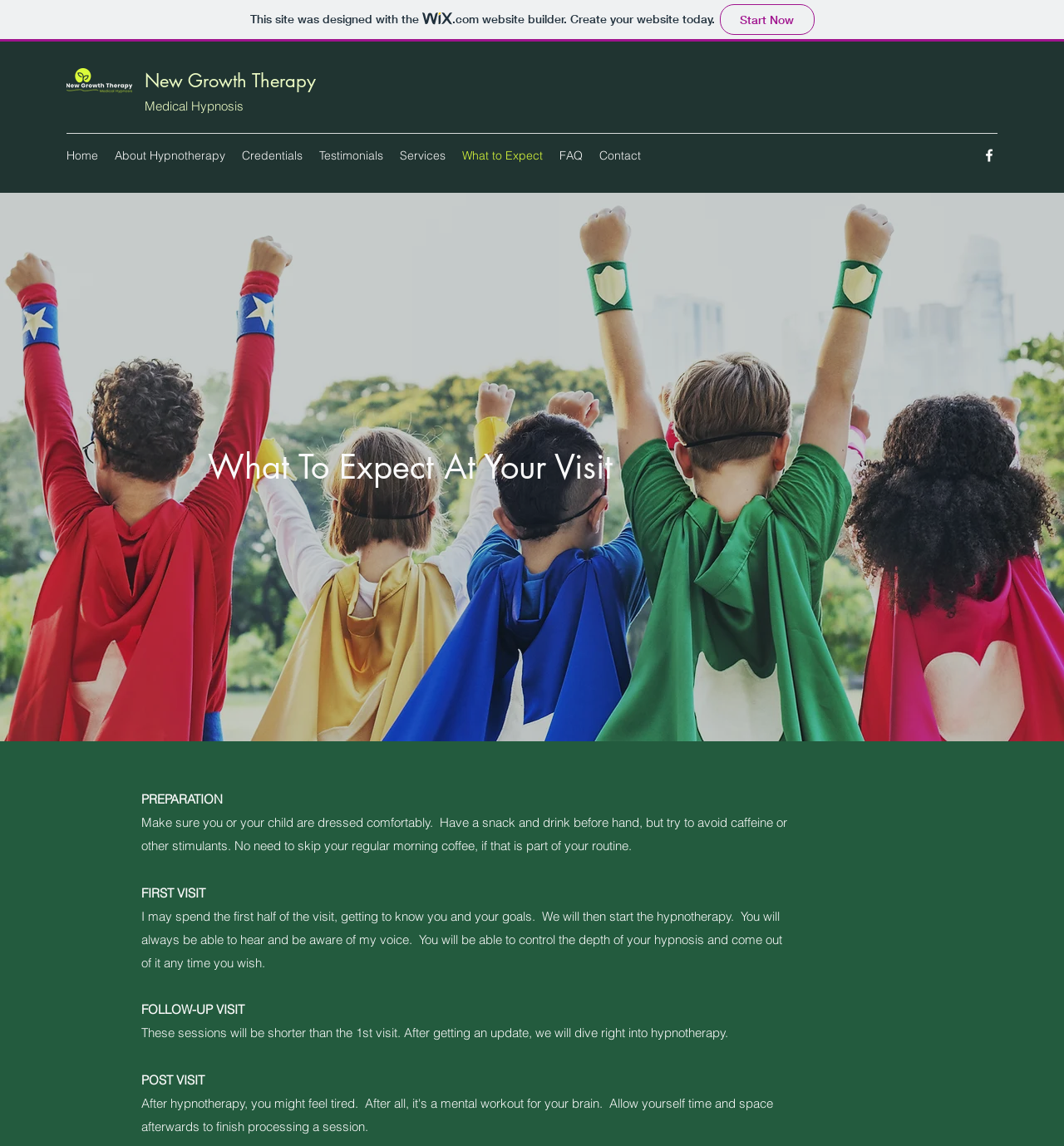What is the purpose of the first visit?
Make sure to answer the question with a detailed and comprehensive explanation.

According to the text under the 'FIRST VISIT' heading, the purpose of the first visit is to get to know you and your goals, and then start the hypnotherapy.